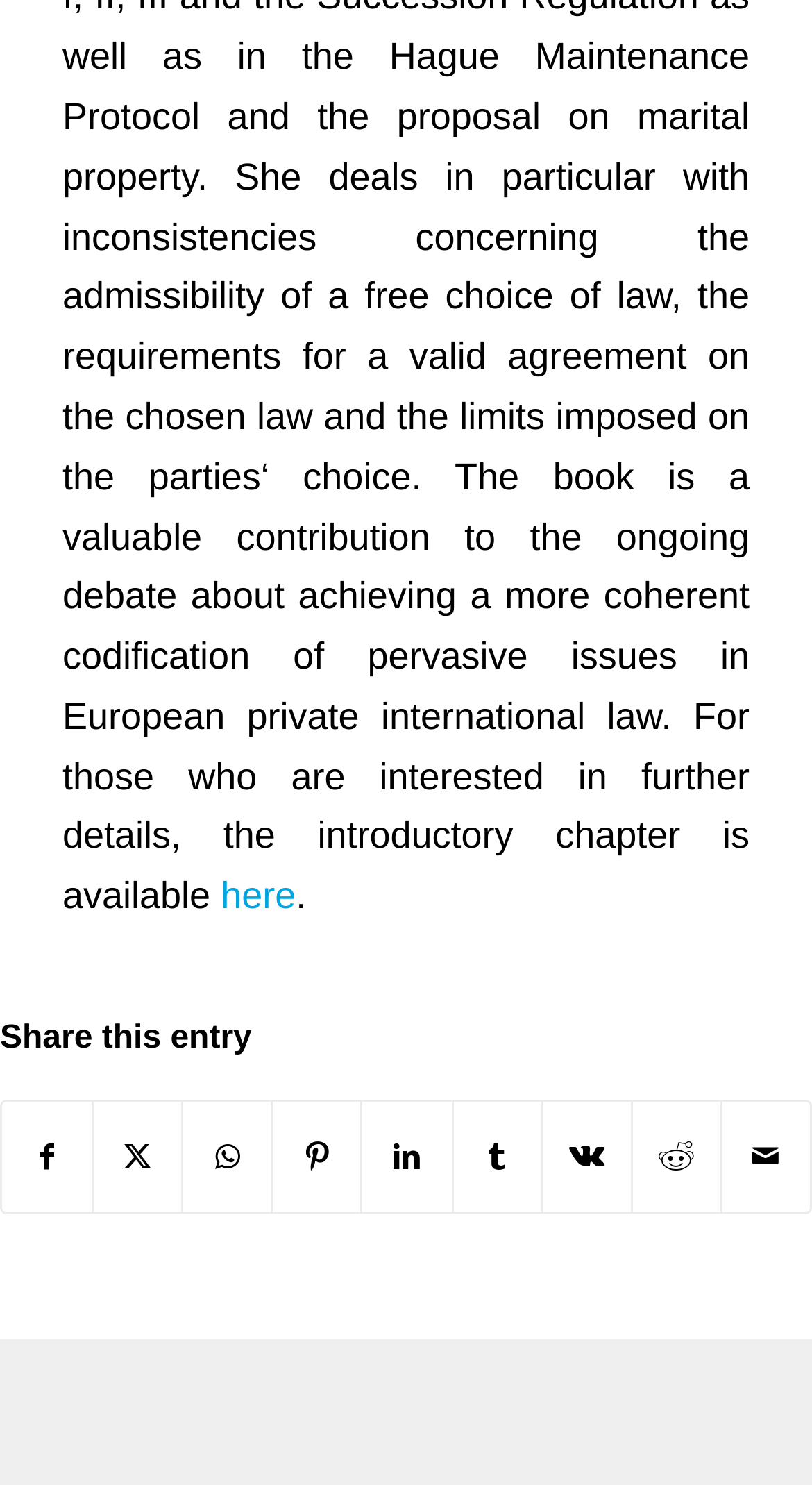Identify the bounding box coordinates for the element you need to click to achieve the following task: "Click here". The coordinates must be four float values ranging from 0 to 1, formatted as [left, top, right, bottom].

[0.272, 0.589, 0.364, 0.618]